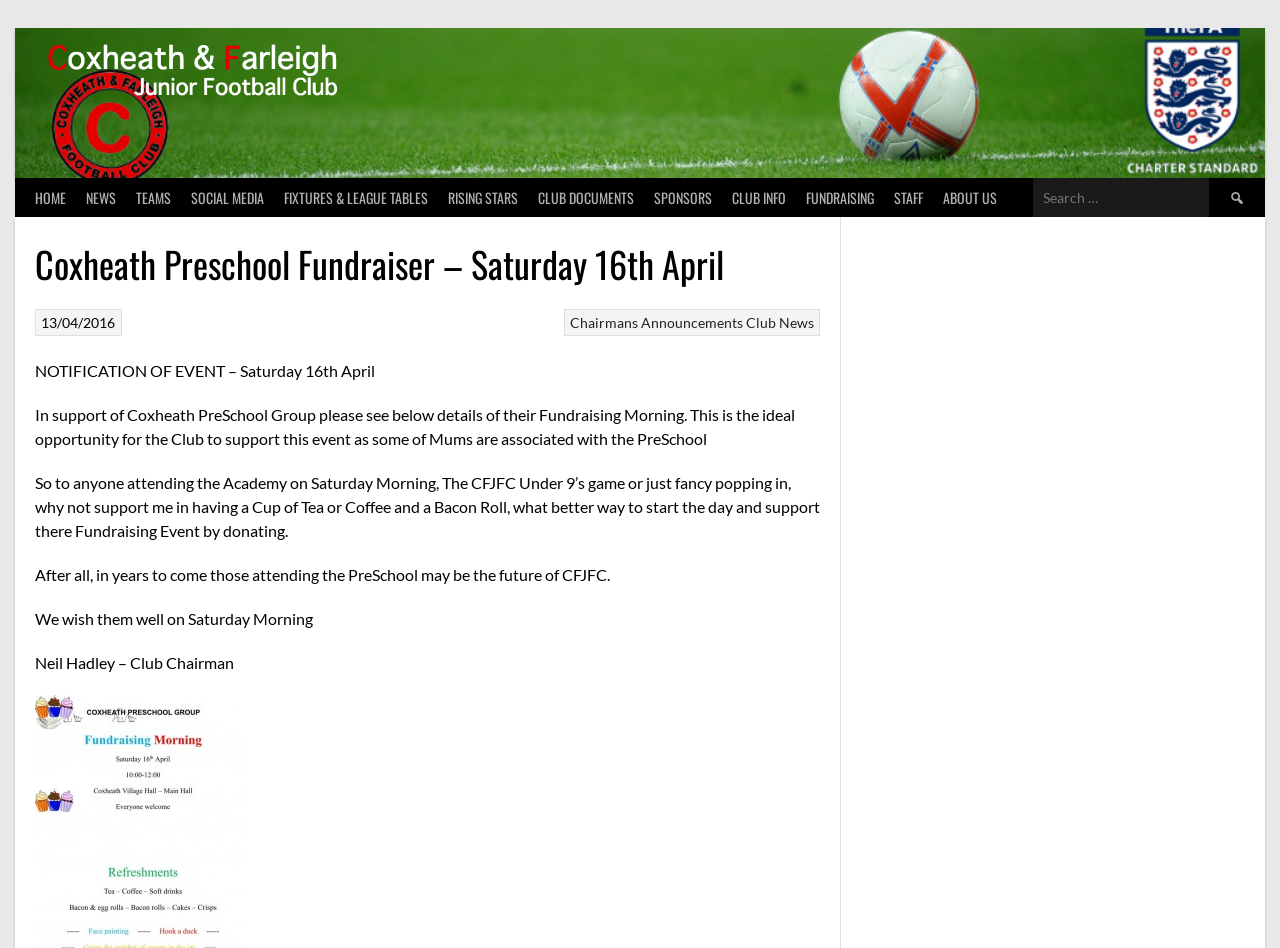Identify the bounding box coordinates of the section to be clicked to complete the task described by the following instruction: "Click the Chairmans Announcements link". The coordinates should be four float numbers between 0 and 1, formatted as [left, top, right, bottom].

[0.445, 0.331, 0.58, 0.349]